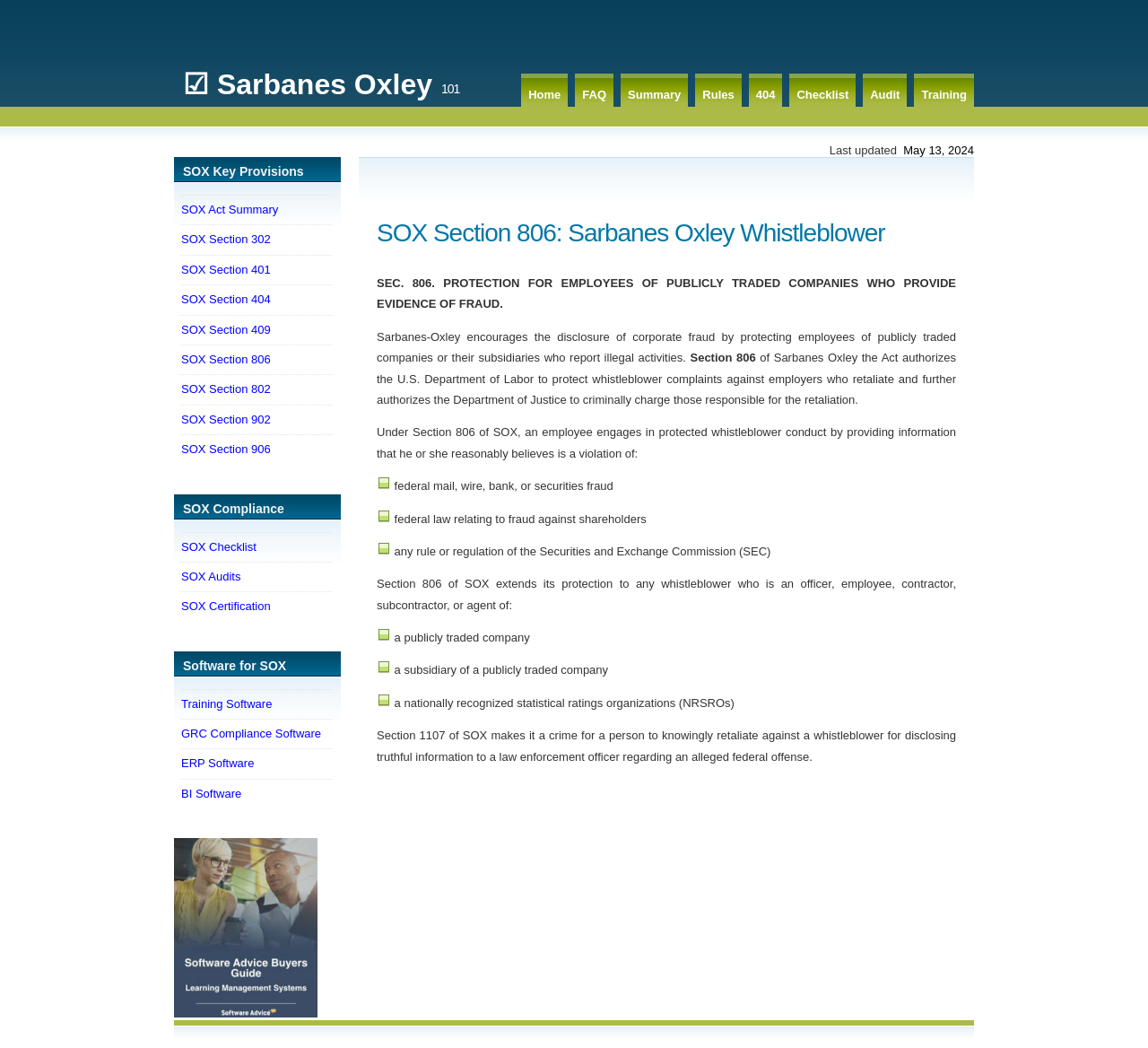What is the penalty for retaliating against a whistleblower under Section 1107 of SOX?
Please answer the question with as much detail and depth as you can.

According to the webpage, Section 1107 of SOX makes it a crime for a person to knowingly retaliate against a whistleblower for disclosing truthful information to a law enforcement officer regarding an alleged federal offense.